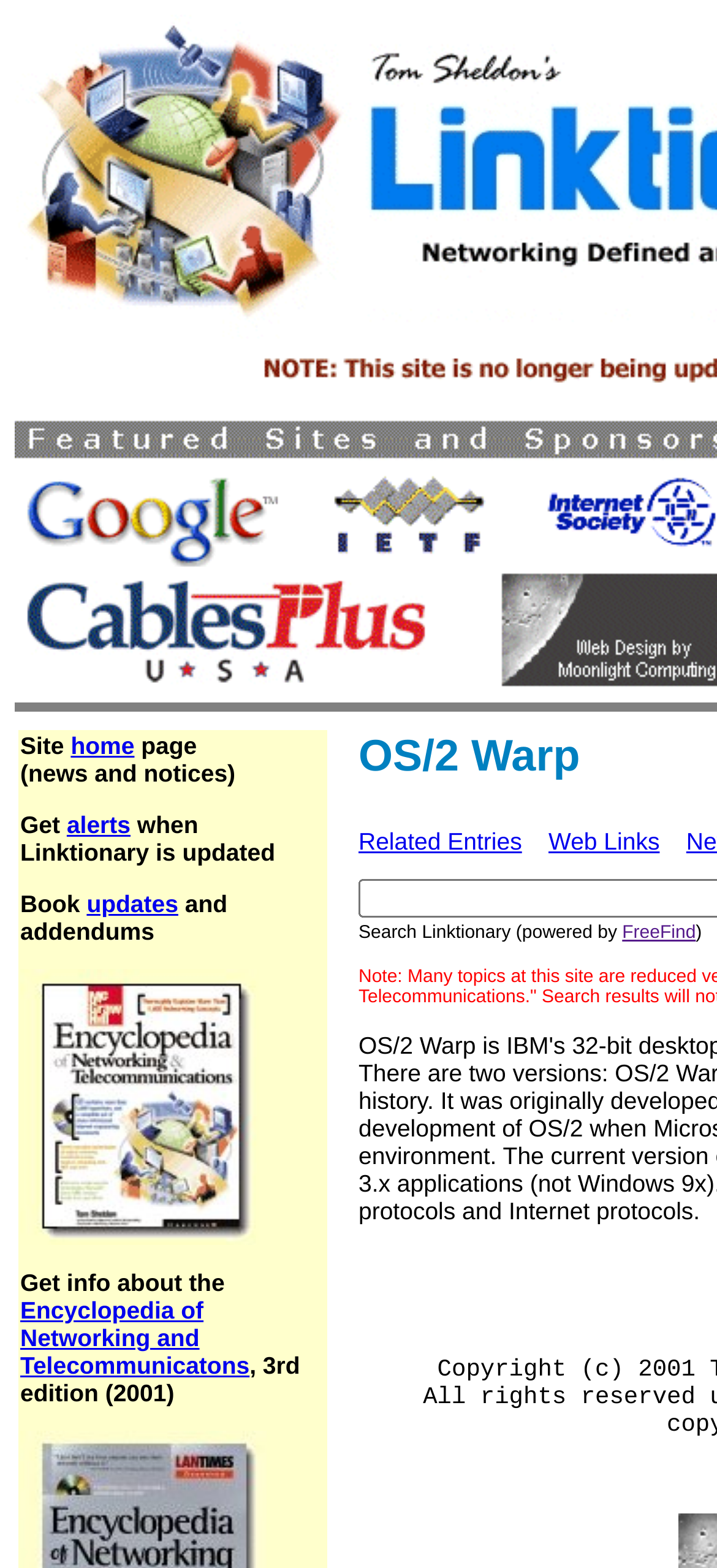Determine the bounding box coordinates for the HTML element mentioned in the following description: "Related Entries". The coordinates should be a list of four floats ranging from 0 to 1, represented as [left, top, right, bottom].

[0.5, 0.528, 0.728, 0.545]